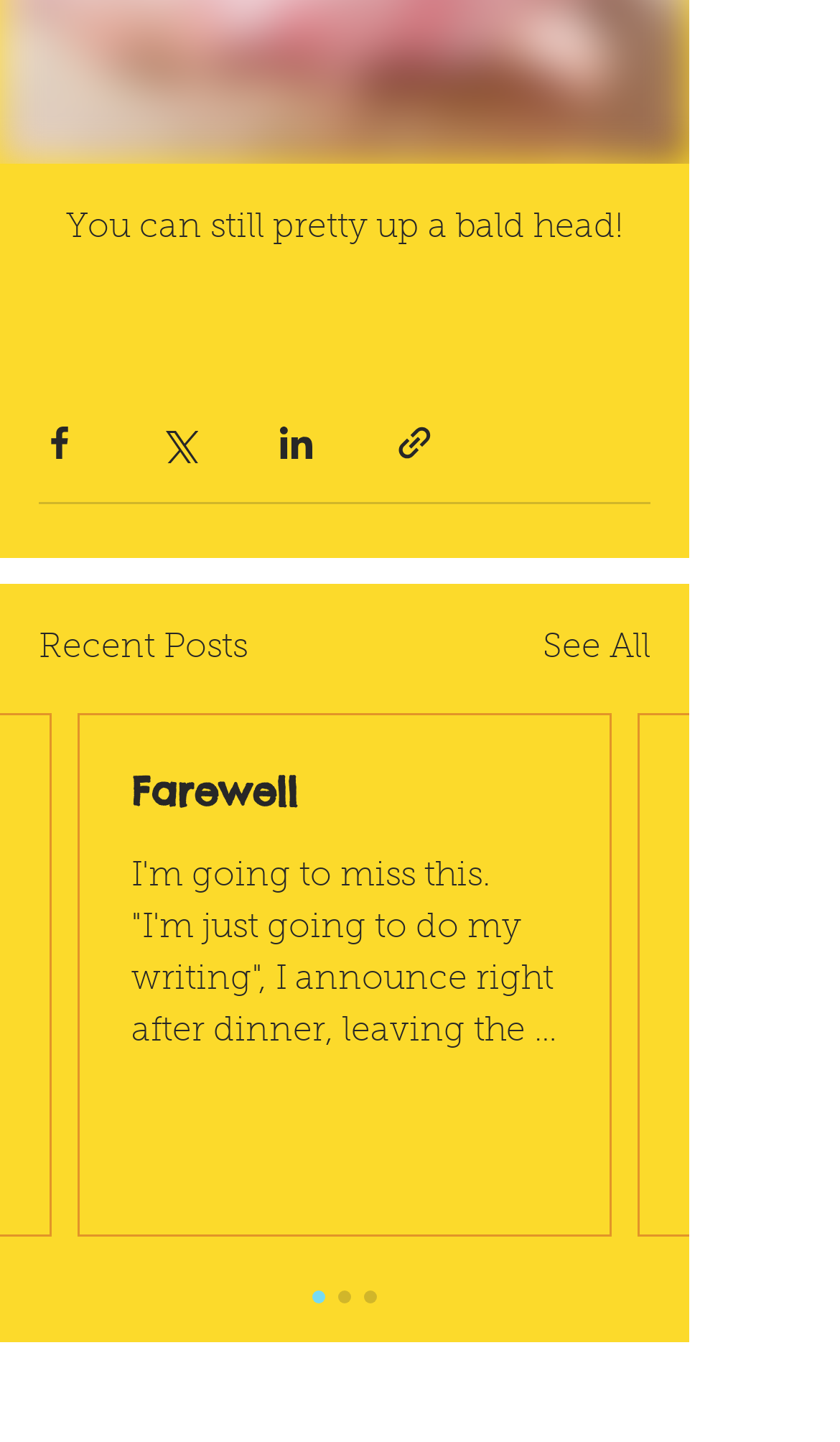Can you look at the image and give a comprehensive answer to the question:
What is the purpose of the buttons at the top?

The buttons at the top, including 'Share via Facebook', 'Share via Twitter', 'Share via LinkedIn', and 'Share via link', are used for sharing content on social media platforms or via a link.